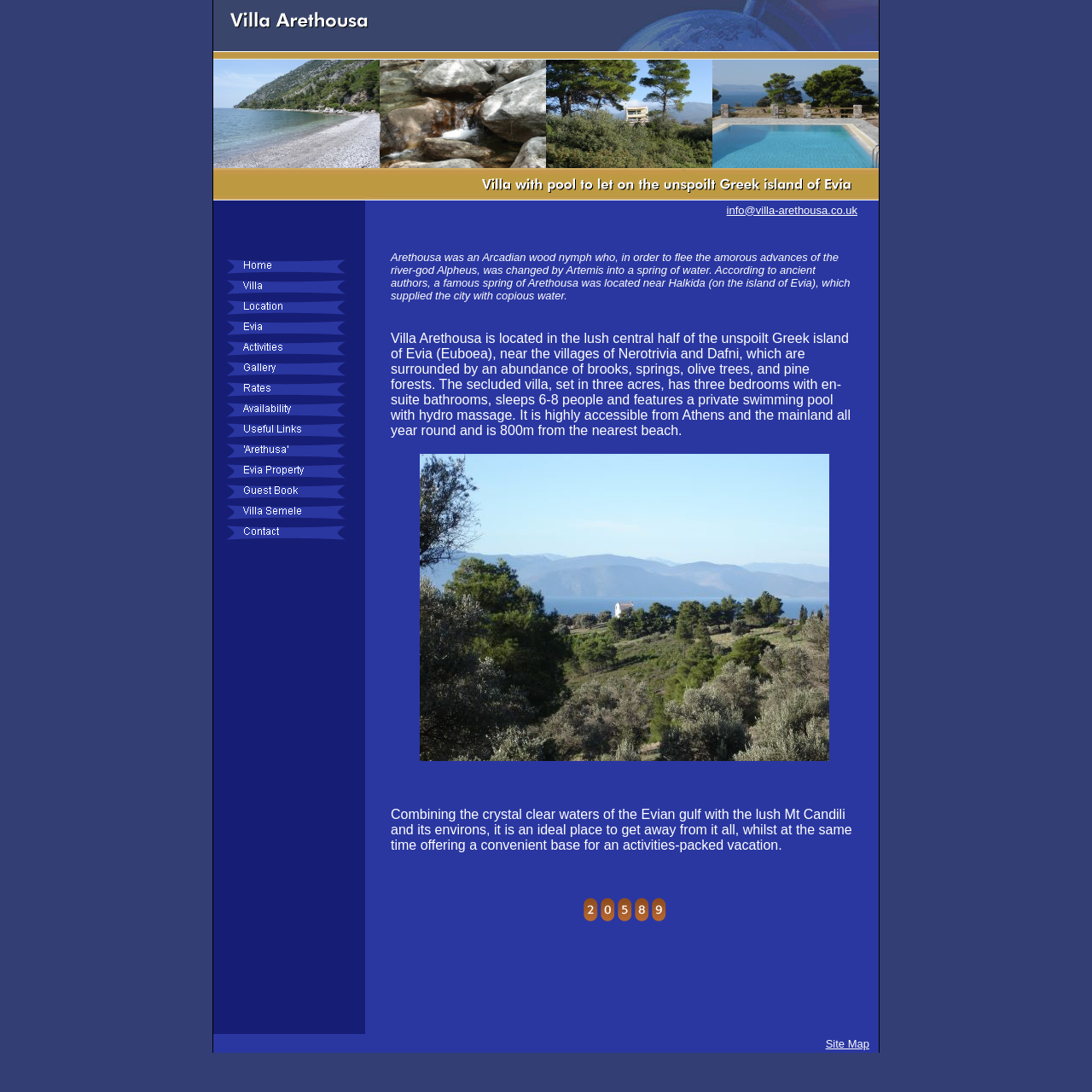What is the location of the villa?
Please respond to the question with a detailed and well-explained answer.

In the LayoutTableCell with y1 coordinate 0.154, the text 'Villa with pool to let on the unspoilt Greek island of Evia' is present, which suggests that the location of the villa is Evia.